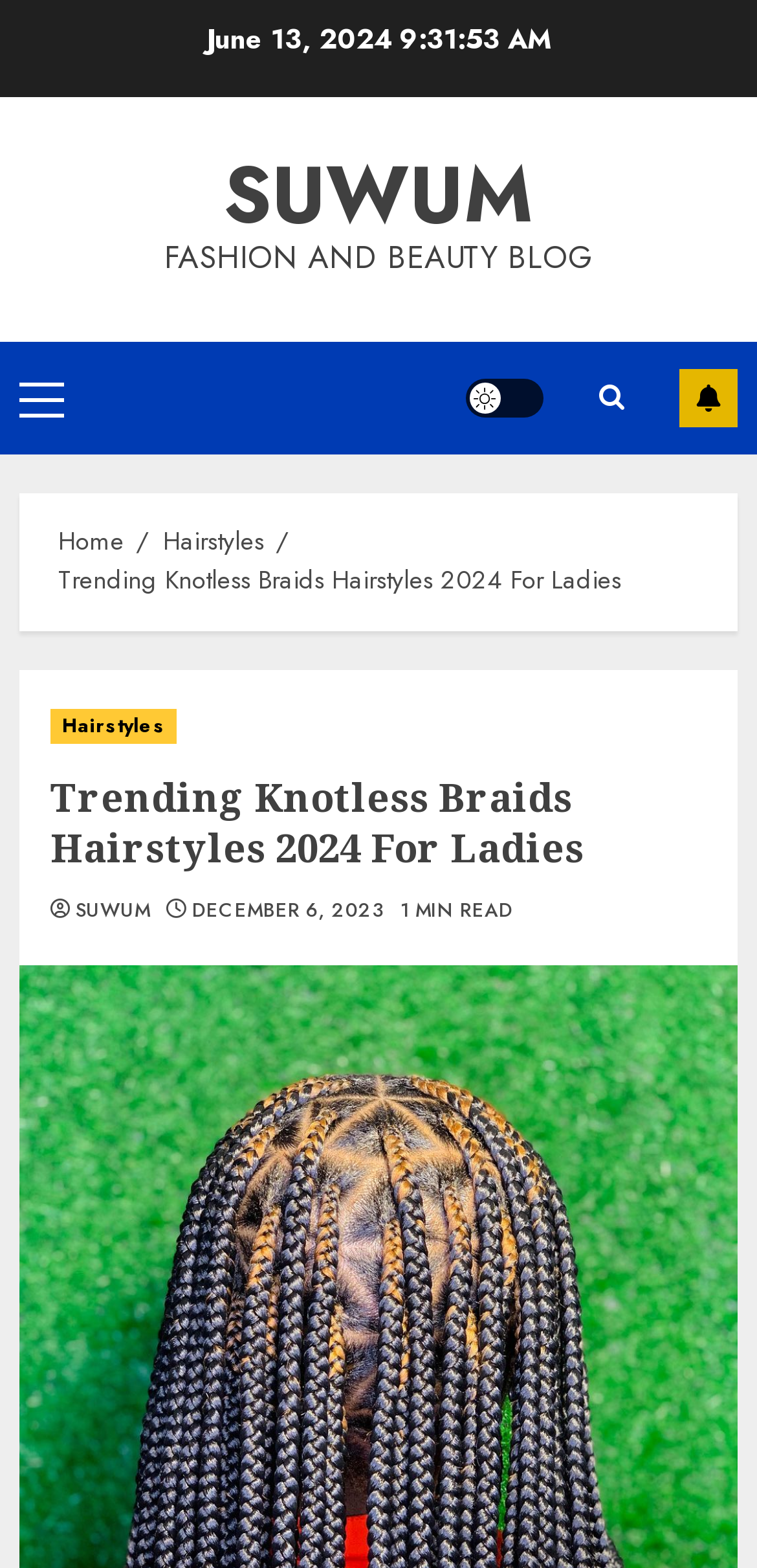Please specify the bounding box coordinates of the region to click in order to perform the following instruction: "Click on the 'Home' link".

[0.077, 0.333, 0.164, 0.357]